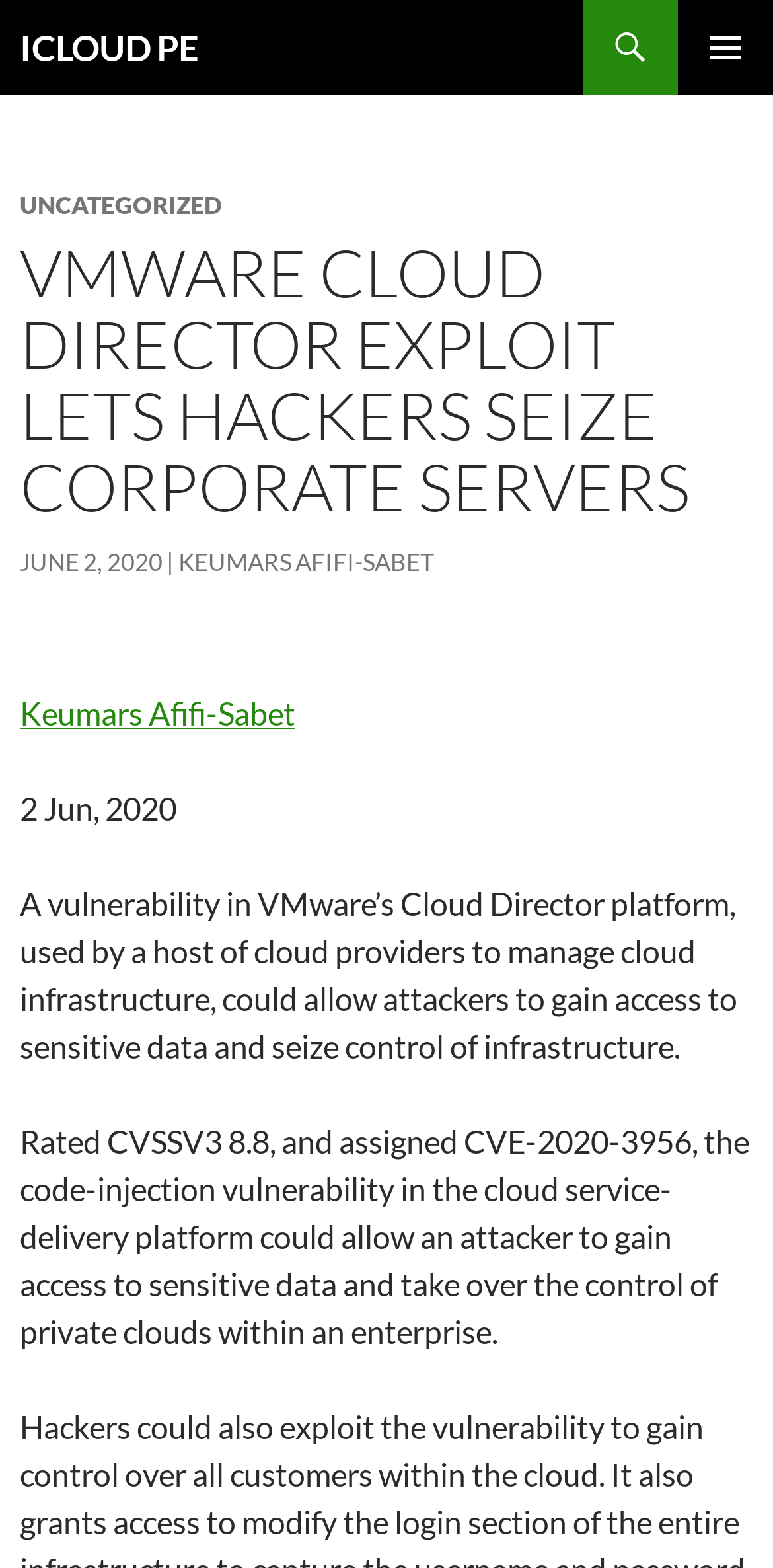Who is the author of the article?
Please use the image to provide a one-word or short phrase answer.

Keumars Afifi-Sabet